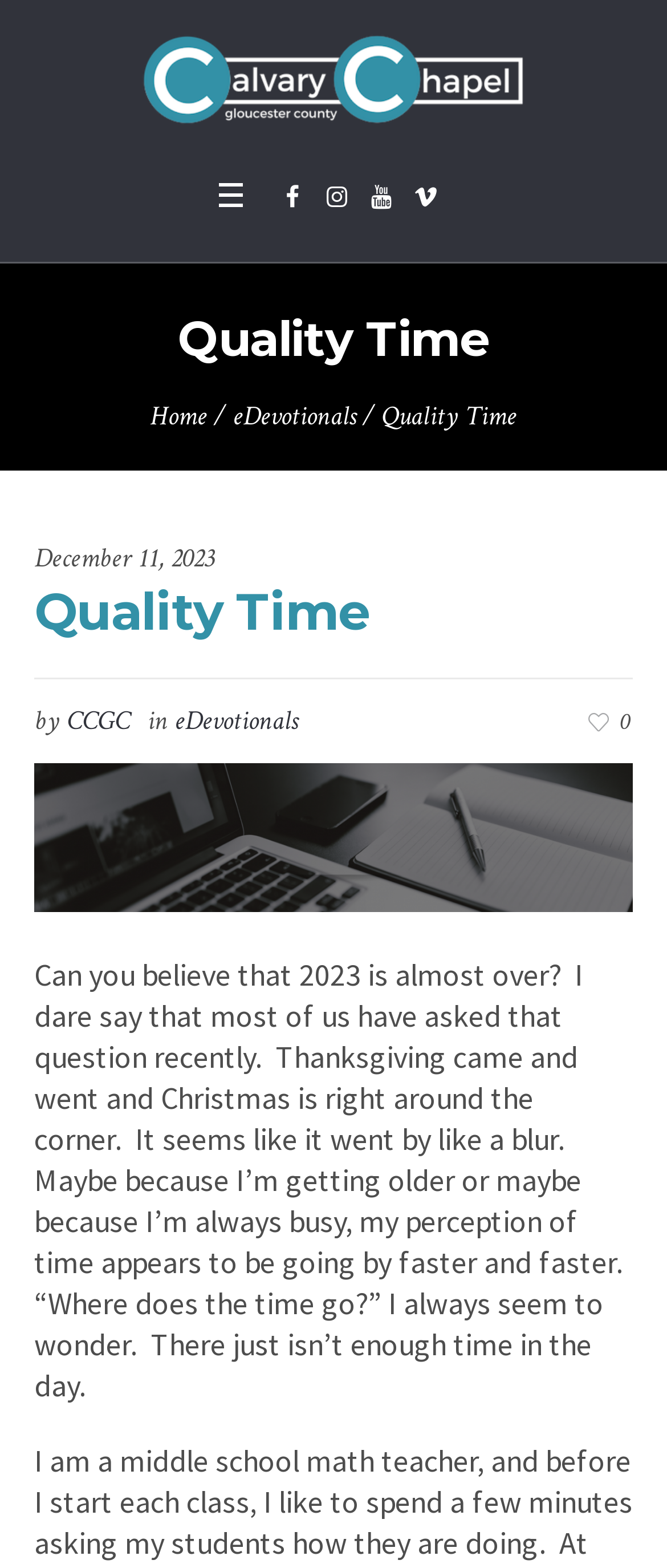What is the name of the chapel?
Based on the screenshot, provide a one-word or short-phrase response.

Calvary Chapel Gloucester County